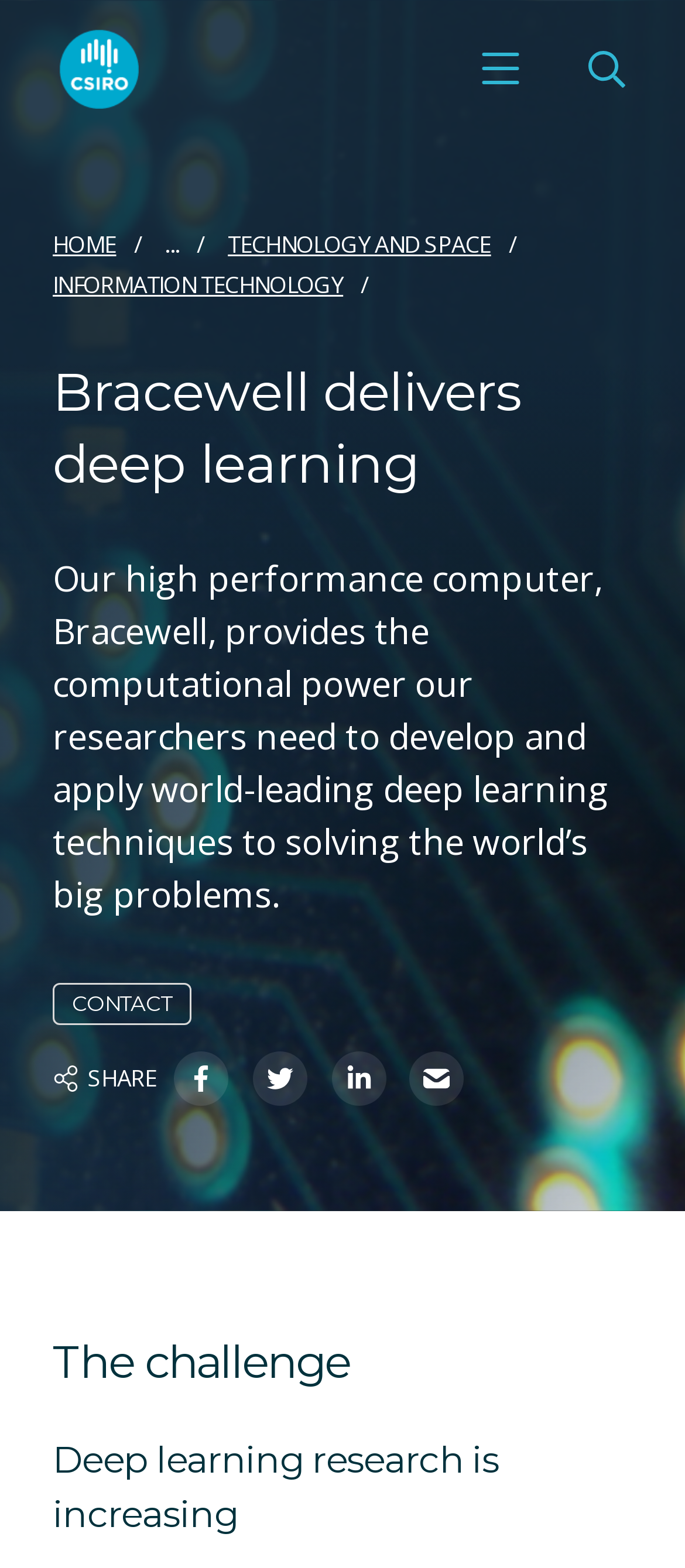Please mark the bounding box coordinates of the area that should be clicked to carry out the instruction: "Open the mobile menu".

[0.667, 0.016, 0.795, 0.072]